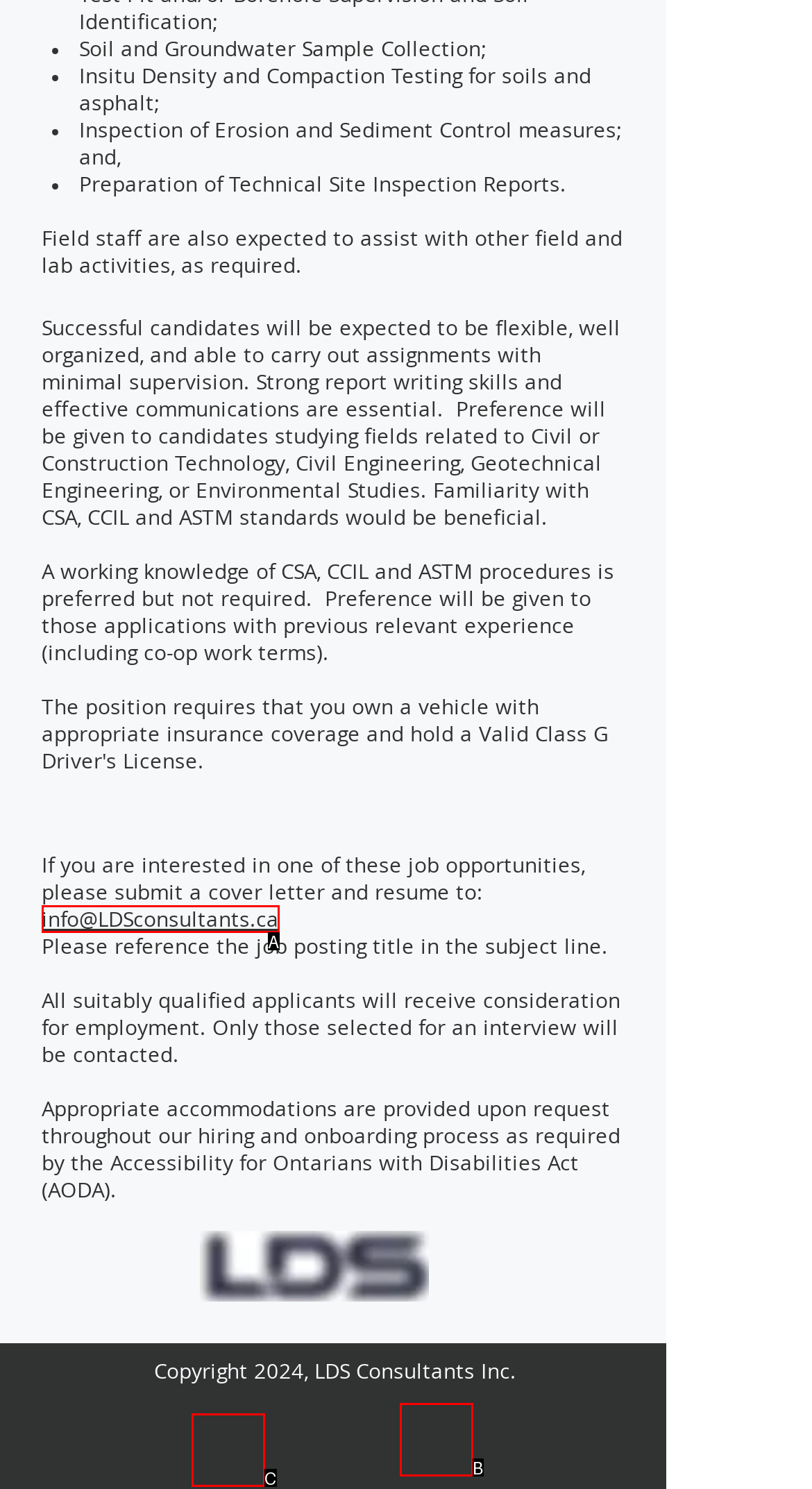Looking at the description: aria-label="LDS on LinkedIn", identify which option is the best match and respond directly with the letter of that option.

C